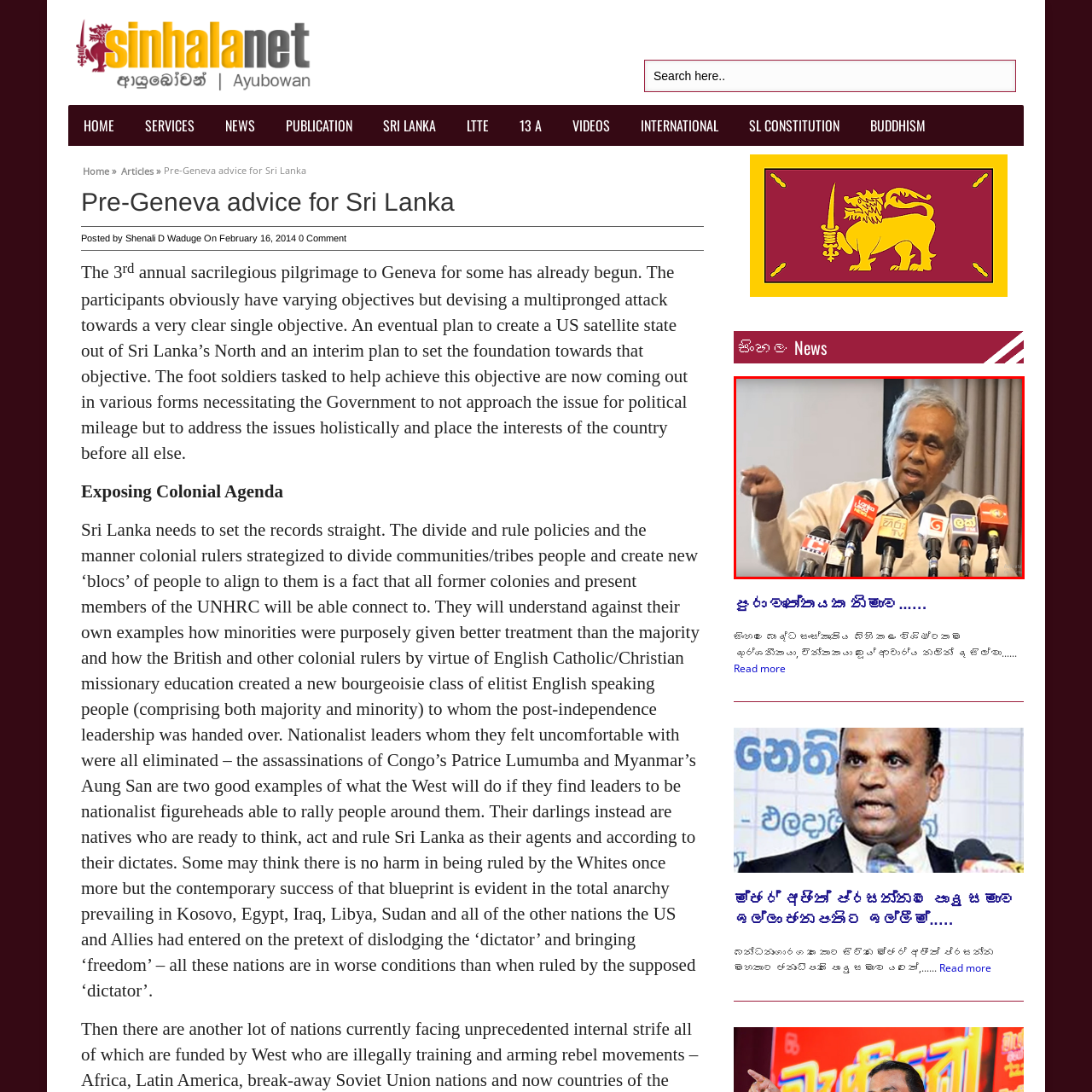Check the image highlighted in red, What is the speaker's hair color?
 Please answer in a single word or phrase.

Gray